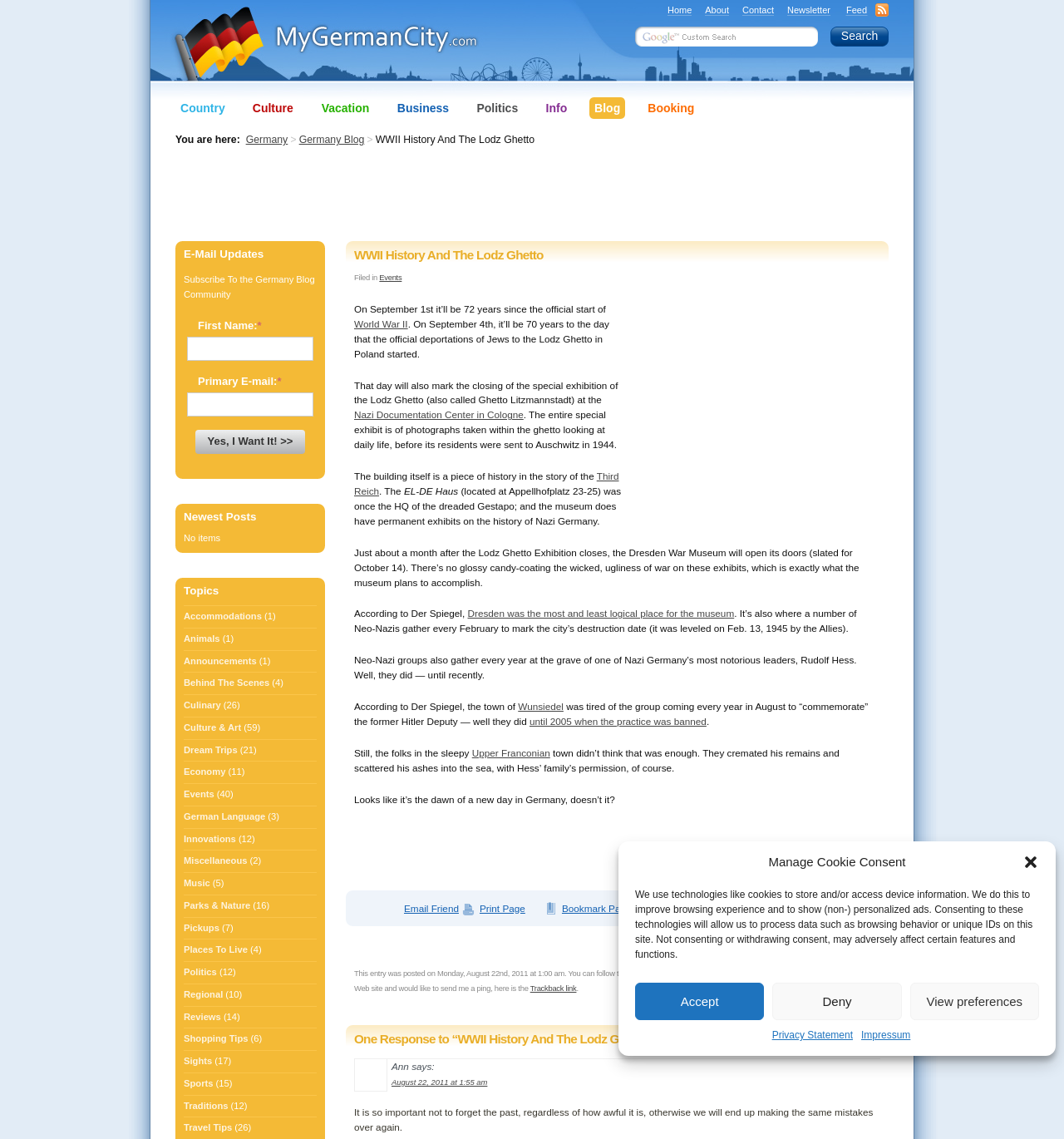What is the name of the town where Neo-Nazis gather every year to mark the city's destruction date?
Carefully examine the image and provide a detailed answer to the question.

The town where Neo-Nazis gather every year to mark the city's destruction date is Dresden, which is mentioned in the text as 'It’s also where a number of Neo-Nazis gather every February to mark the city’s destruction date (it was leveled on Feb. 13, 1945 by the Allies)'.